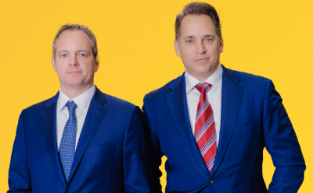What is the likely profession of the two individuals?
Look at the webpage screenshot and answer the question with a detailed explanation.

Based on their sharp, tailored suits and confident expressions, it is likely that the two individuals are attorneys, specializing in investment fraud and aiming to assist clients who have faced financial losses due to fraudulent activities in the financial sector.